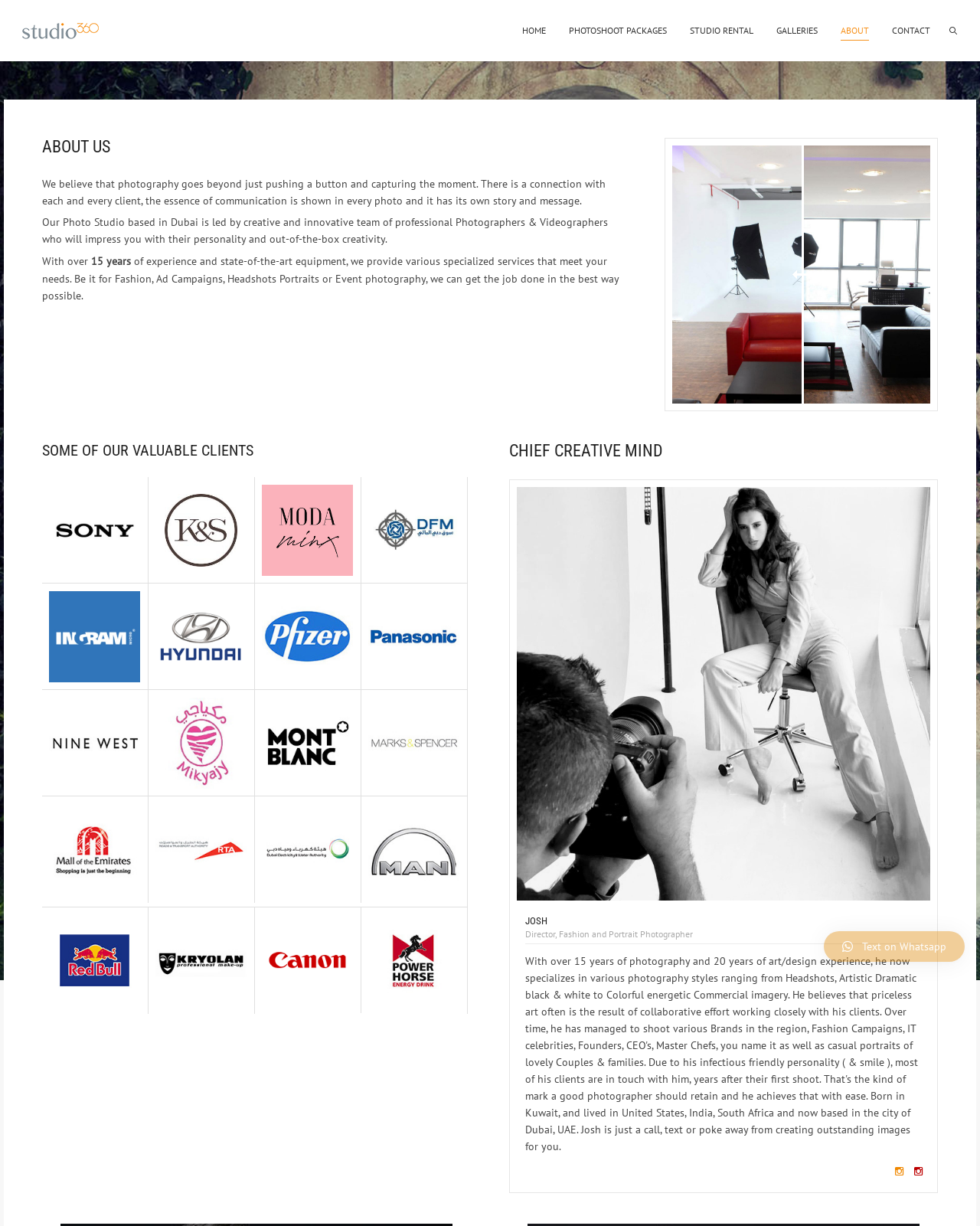Please identify the bounding box coordinates of where to click in order to follow the instruction: "Click the HOME link".

[0.533, 0.008, 0.557, 0.042]